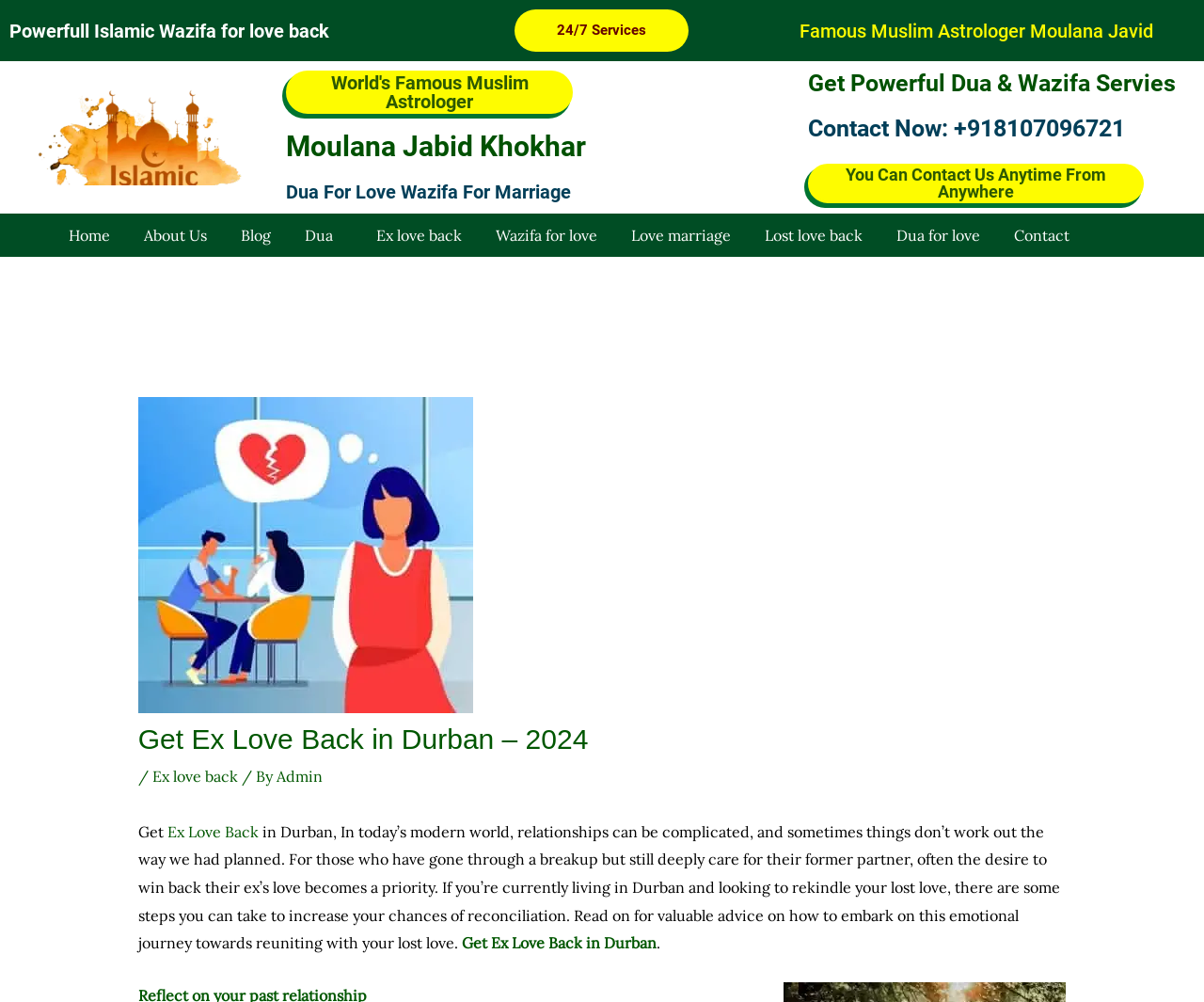Reply to the question with a single word or phrase:
What is the contact number provided on the webpage?

+918107096721